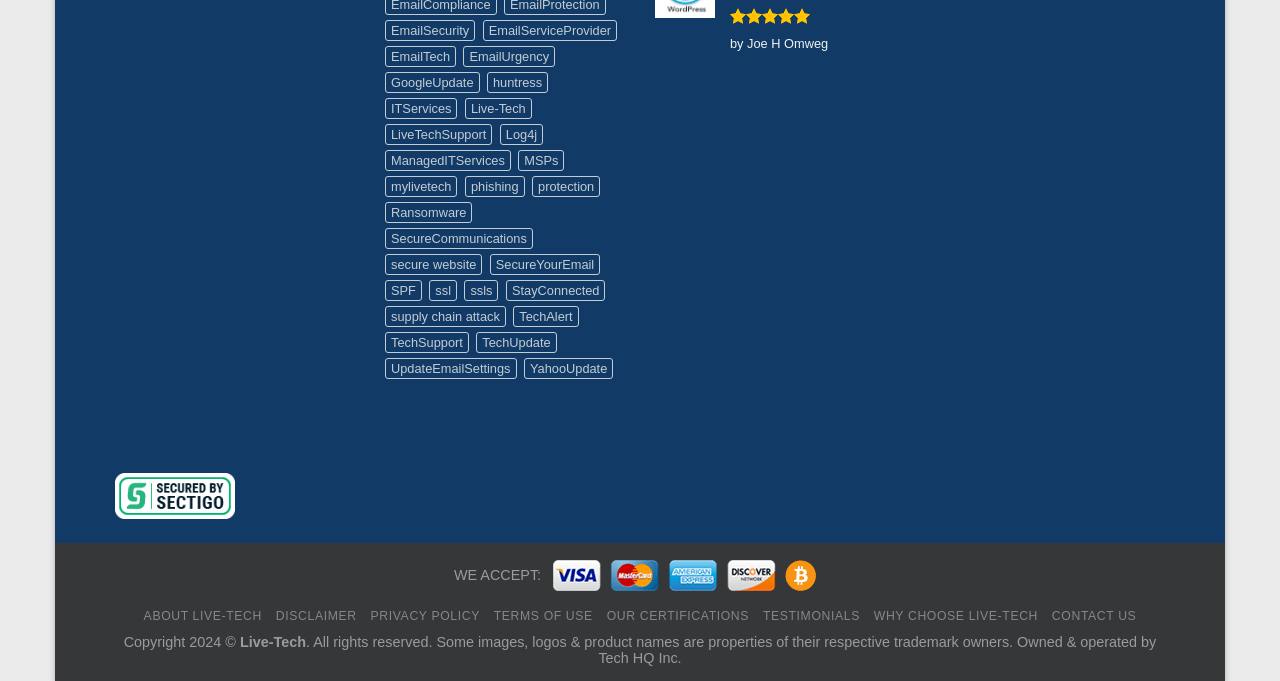Please identify the bounding box coordinates of the clickable area that will allow you to execute the instruction: "Click on EmailSecurity".

[0.301, 0.029, 0.371, 0.06]